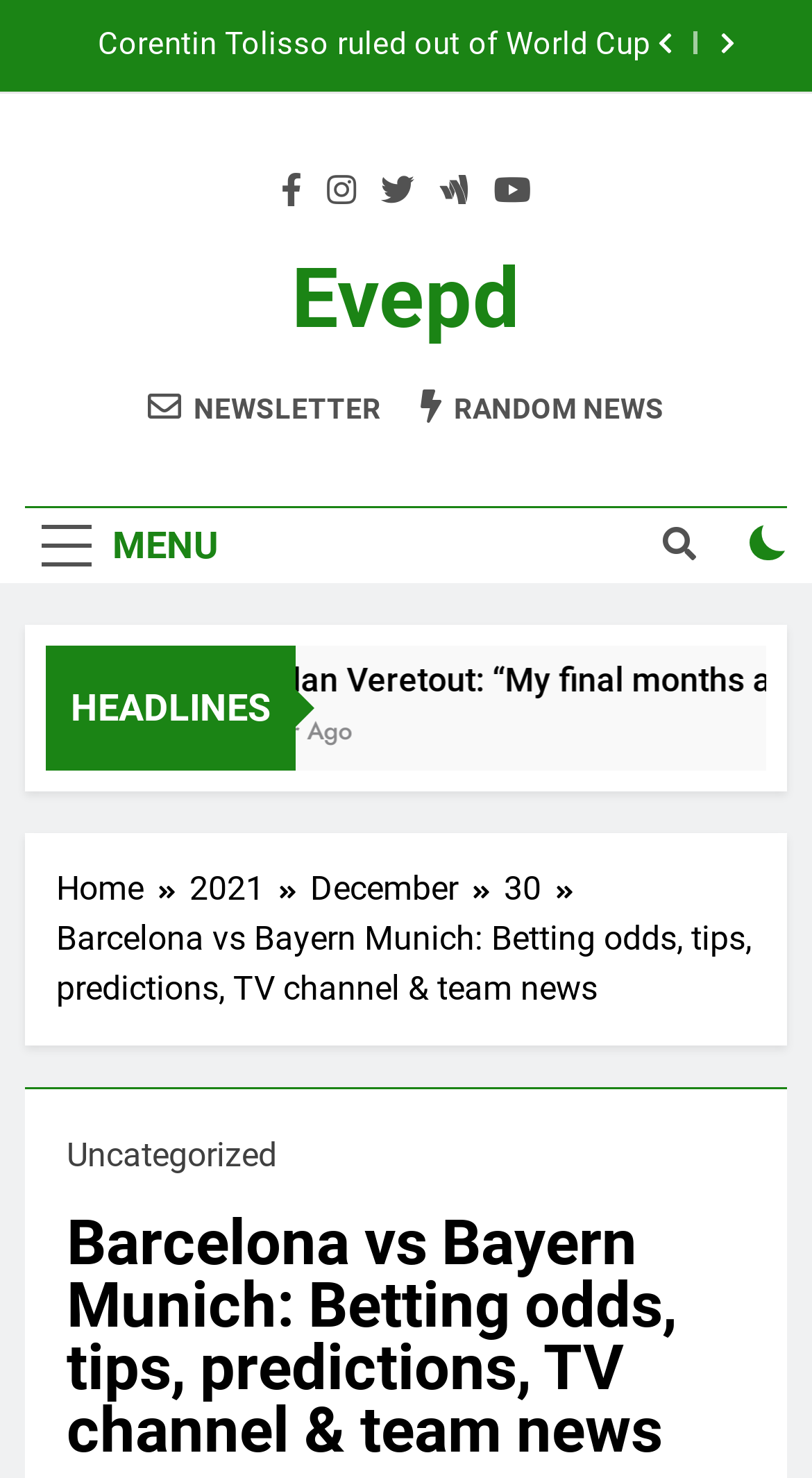How many breadcrumb links are there?
Refer to the image and answer the question using a single word or phrase.

4